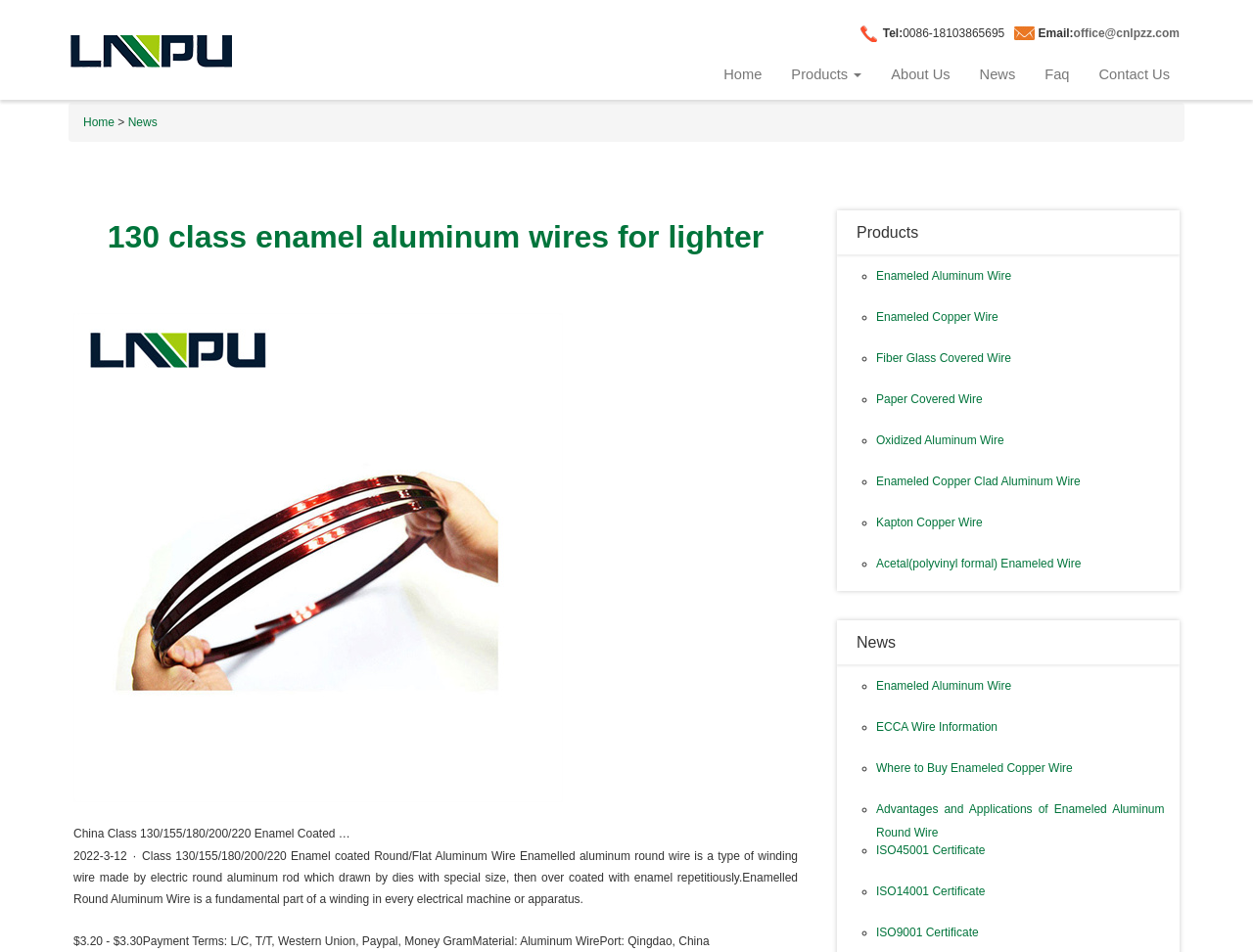What is the port of shipment for the enamel coated wire?
Could you please answer the question thoroughly and with as much detail as possible?

The port of shipment for the enamel coated wire can be found in the product description section, which states 'Port: Qingdao, China'.